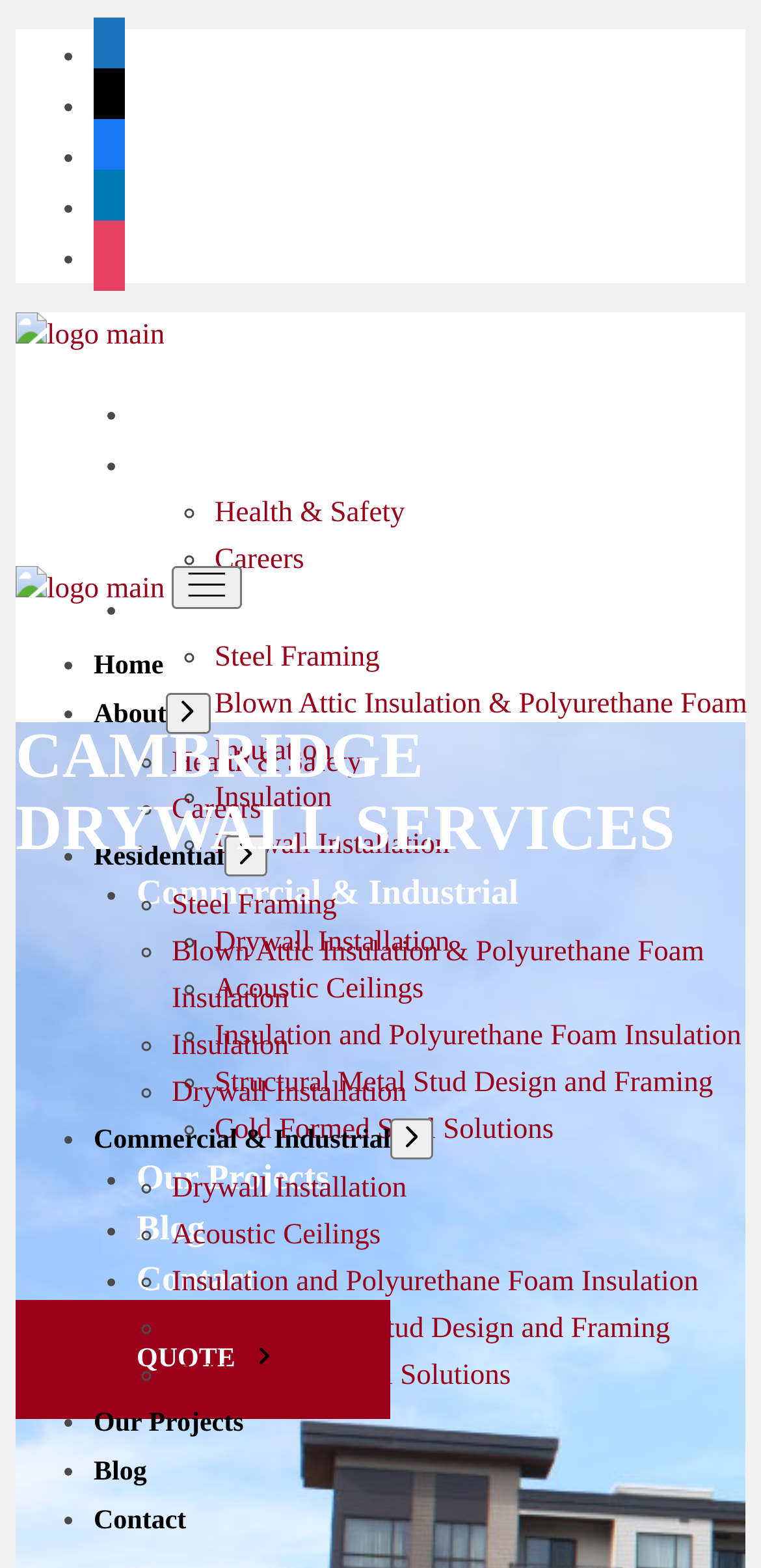Please give a short response to the question using one word or a phrase:
Is there a contact or quote form available on this webpage?

Yes